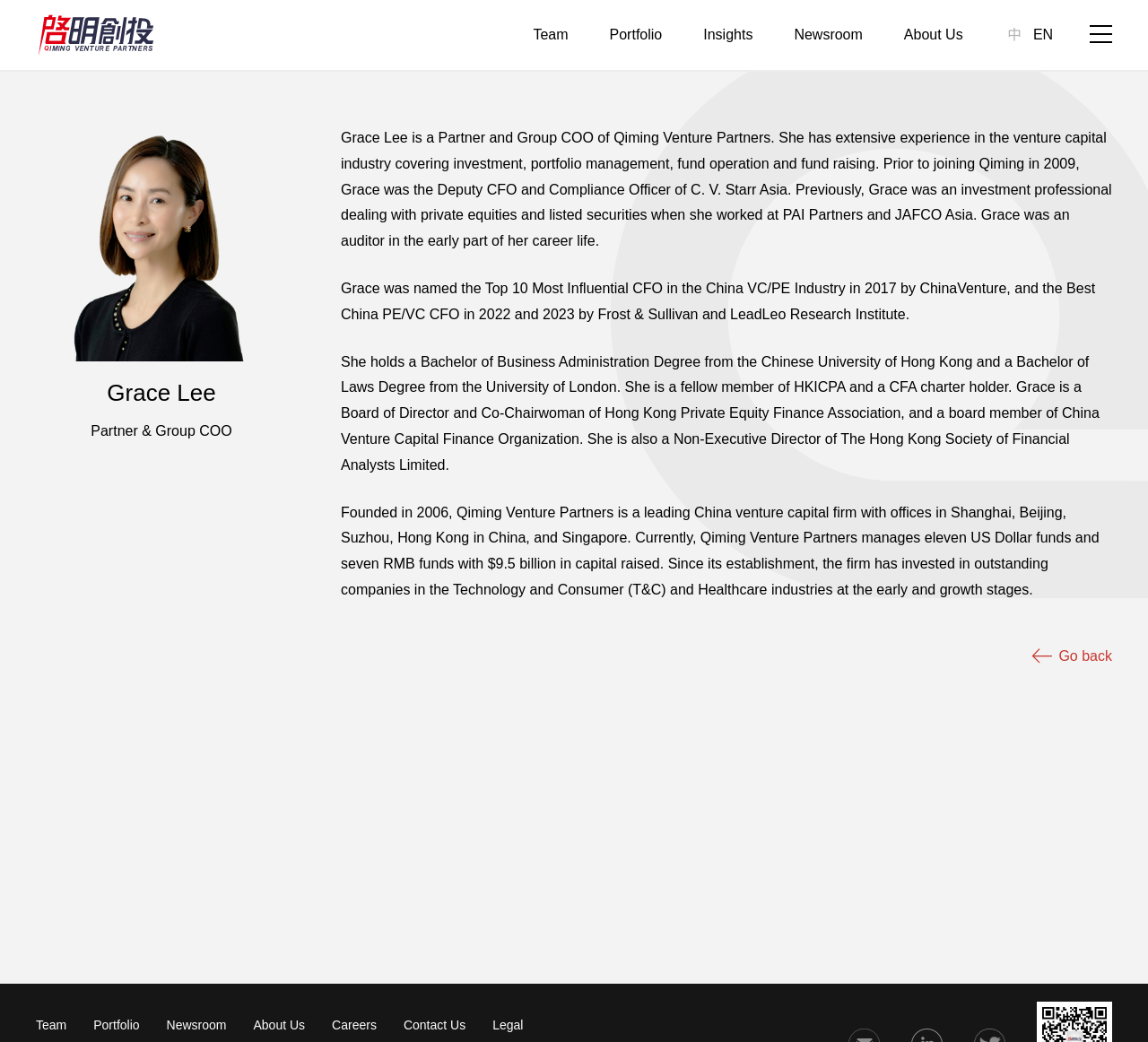What is the name of the organization where Grace Lee is a Board of Director and Co-Chairwoman?
Answer the question with a detailed and thorough explanation.

I found the answer by reading the StaticText element with ID 109, which contains the text 'She is a Board of Director and Co-Chairwoman of Hong Kong Private Equity Finance Association, and a board member of China Venture Capital Finance Organization'.